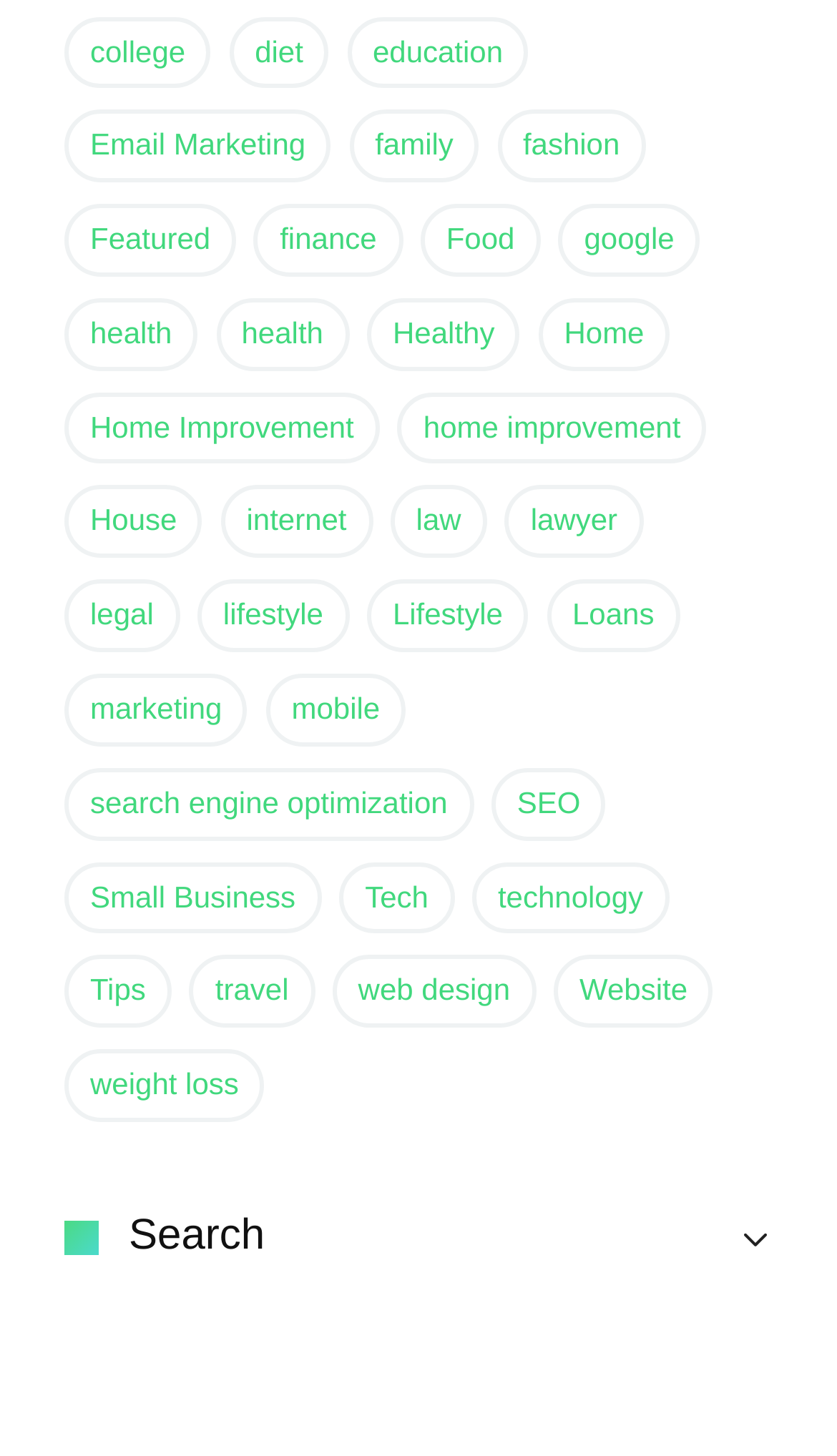Provide the bounding box coordinates of the HTML element this sentence describes: "Email Marketing".

[0.077, 0.076, 0.396, 0.125]